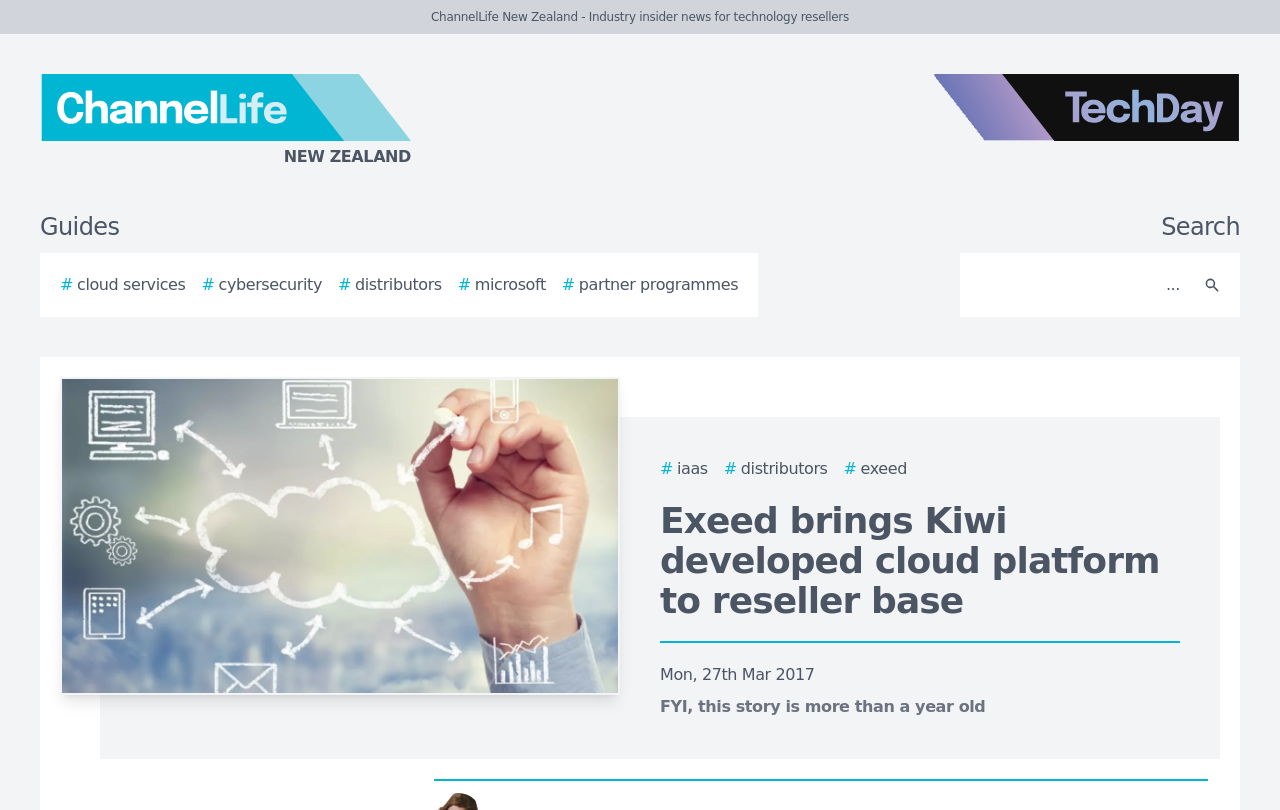How old is the story?
Look at the screenshot and respond with one word or a short phrase.

More than a year old